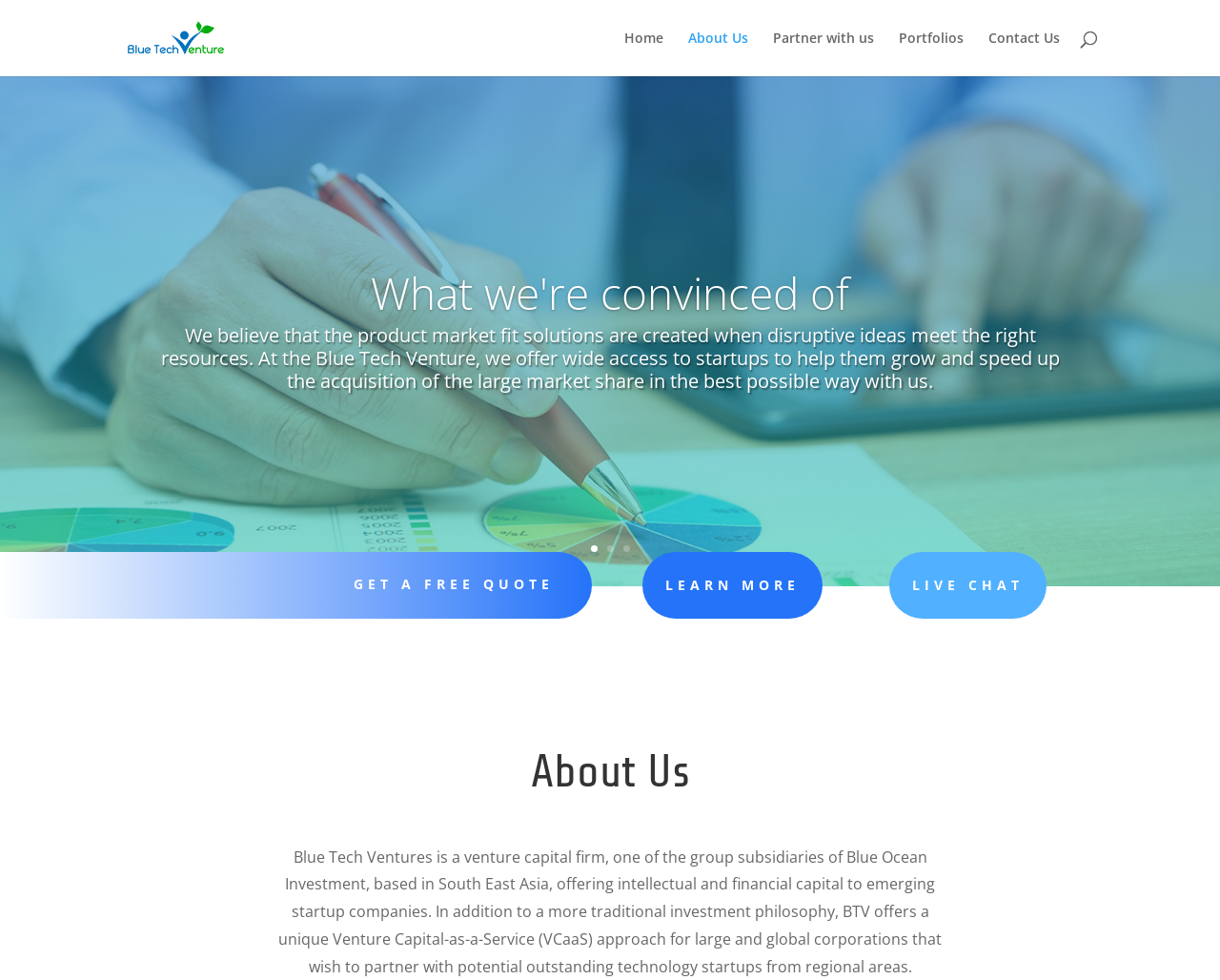Locate the bounding box coordinates of the element that needs to be clicked to carry out the instruction: "Click on the Home link". The coordinates should be given as four float numbers ranging from 0 to 1, i.e., [left, top, right, bottom].

[0.512, 0.032, 0.544, 0.078]